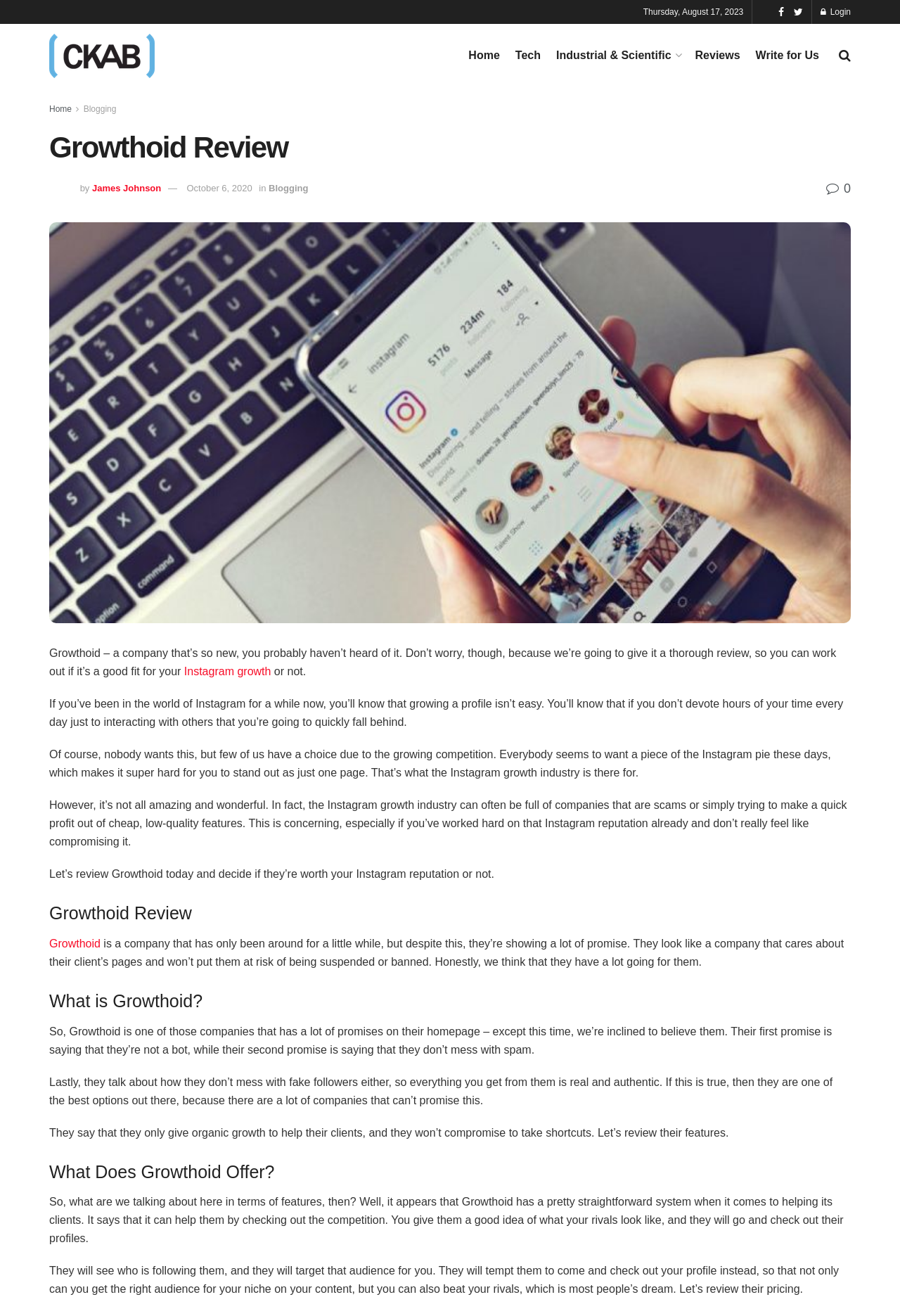What does Growthoid do to help its clients?
Craft a detailed and extensive response to the question.

Growthoid helps its clients by checking out the competition, as mentioned in the article, where it states that Growthoid checks out the competition by analyzing their profiles and targeting their audience for its clients.